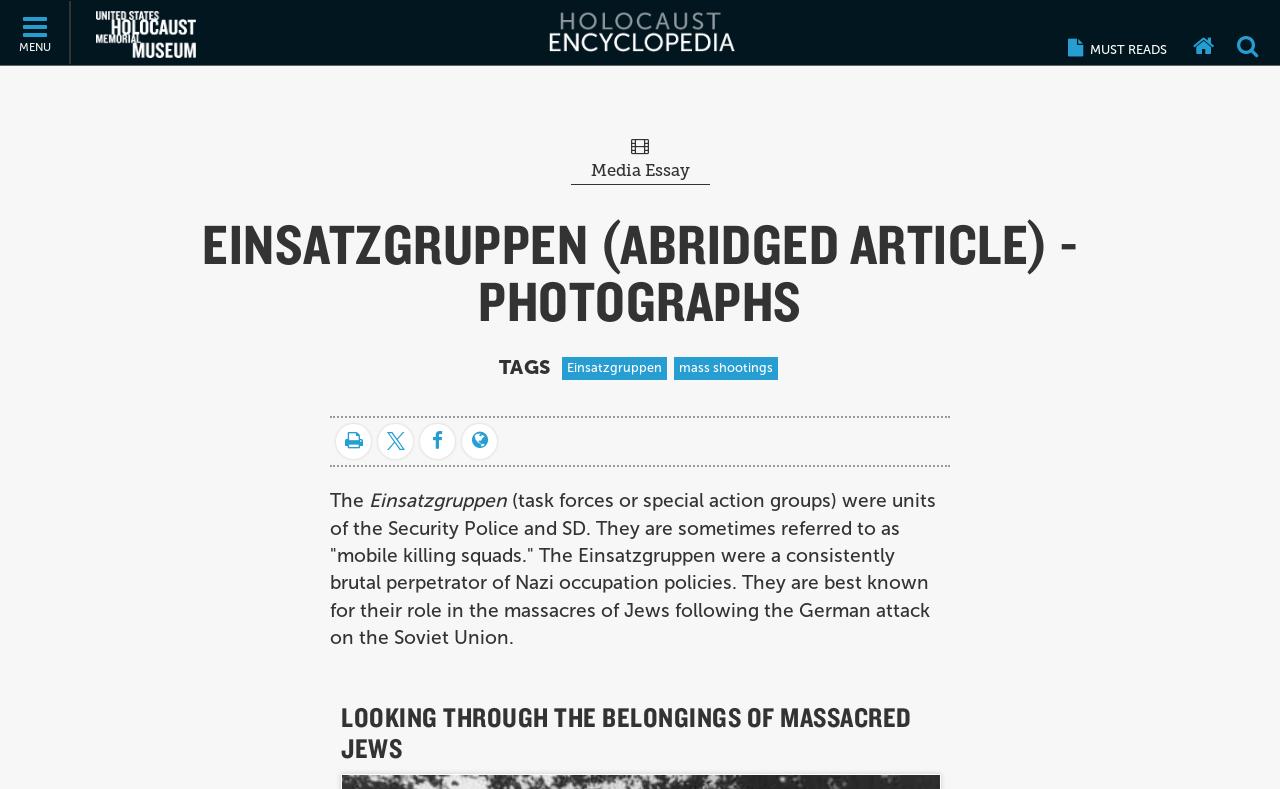Please specify the bounding box coordinates of the clickable region to carry out the following instruction: "Print the article". The coordinates should be four float numbers between 0 and 1, in the format [left, top, right, bottom].

[0.262, 0.538, 0.29, 0.582]